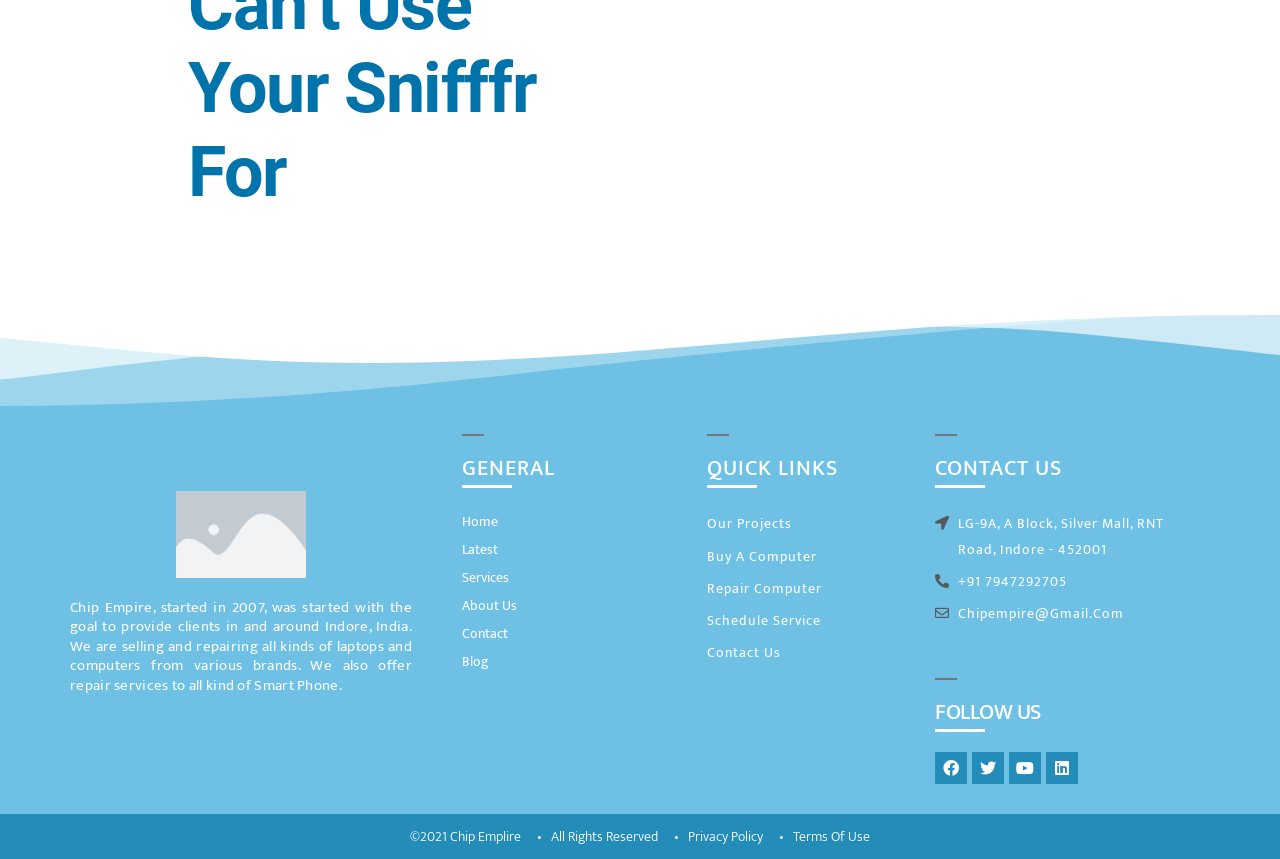Calculate the bounding box coordinates of the UI element given the description: "• Terms Of Use".

[0.609, 0.959, 0.68, 0.989]